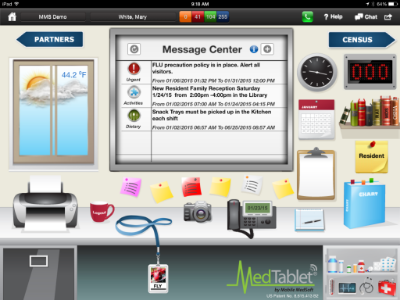What is the purpose of the Message Center?
Give a comprehensive and detailed explanation for the question.

The Message Center is prominently displayed at the center of the digital interface, and it serves as a hub for important notifications and alerts to be communicated to the staff. This suggests that the Message Center plays a crucial role in facilitating communication among healthcare providers and ensuring that they are informed about critical information.